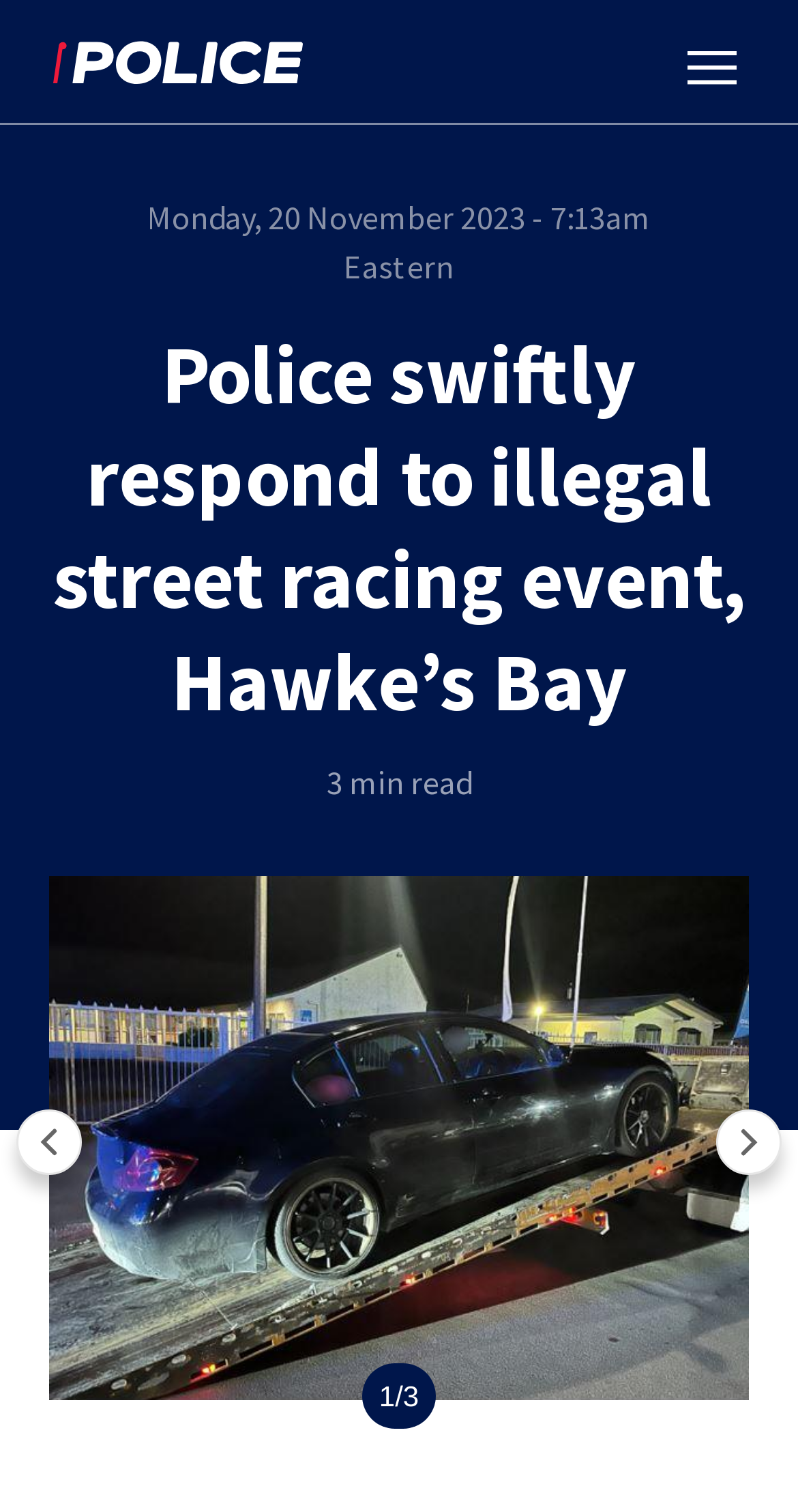Please find and give the text of the main heading on the webpage.

Police swiftly respond to illegal street racing event, Hawke’s Bay